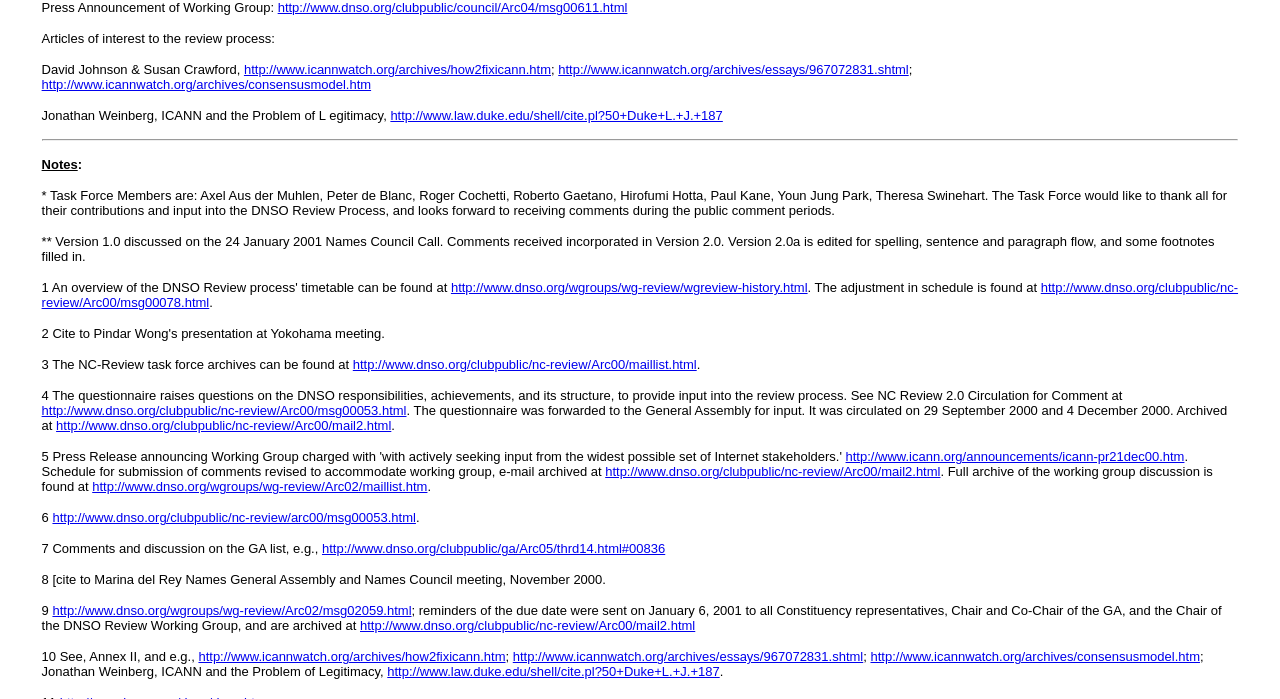Observe the image and answer the following question in detail: What is the topic of the review process?

The topic of the review process is the DNSO Review, which is mentioned throughout the webpage and is the main subject of the press announcement and related links.